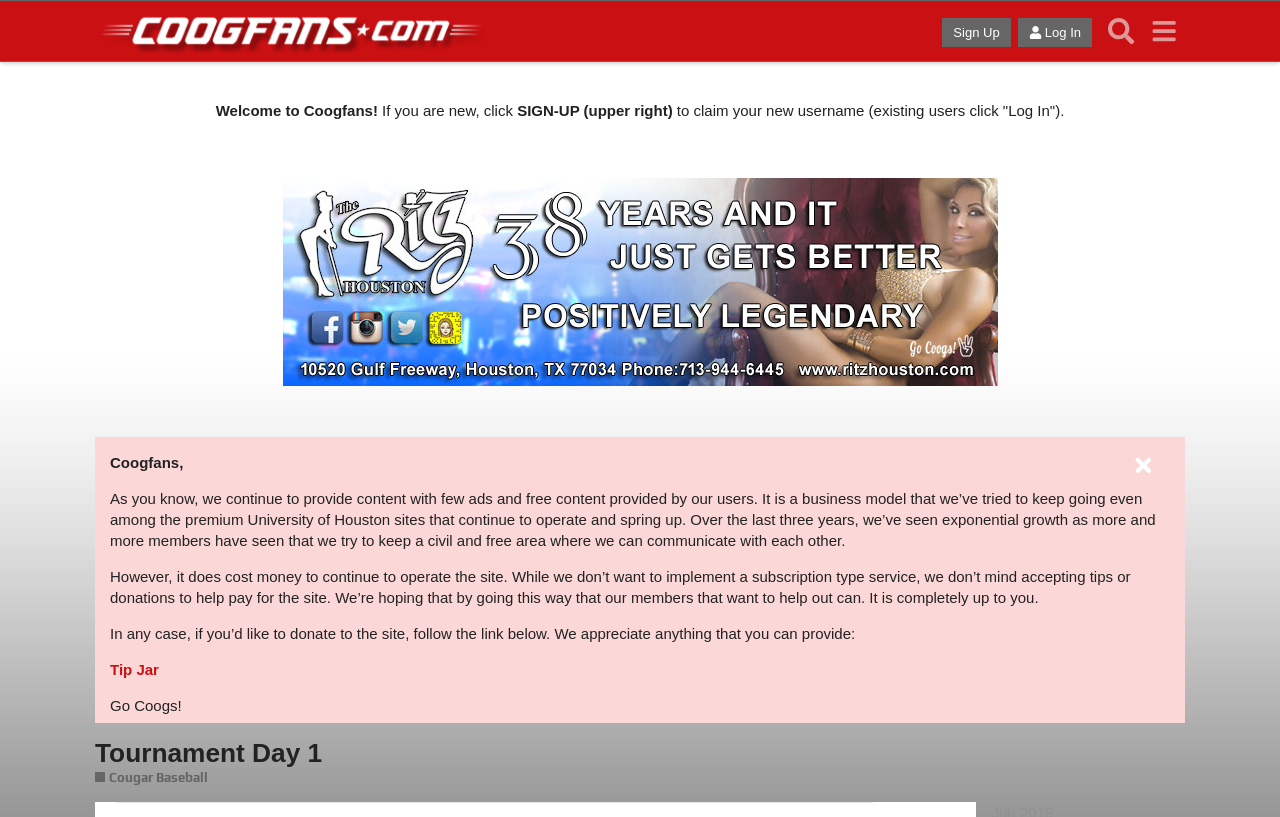Could you determine the bounding box coordinates of the clickable element to complete the instruction: "Click on the Coogfans logo"? Provide the coordinates as four float numbers between 0 and 1, i.e., [left, top, right, bottom].

[0.074, 0.015, 0.379, 0.064]